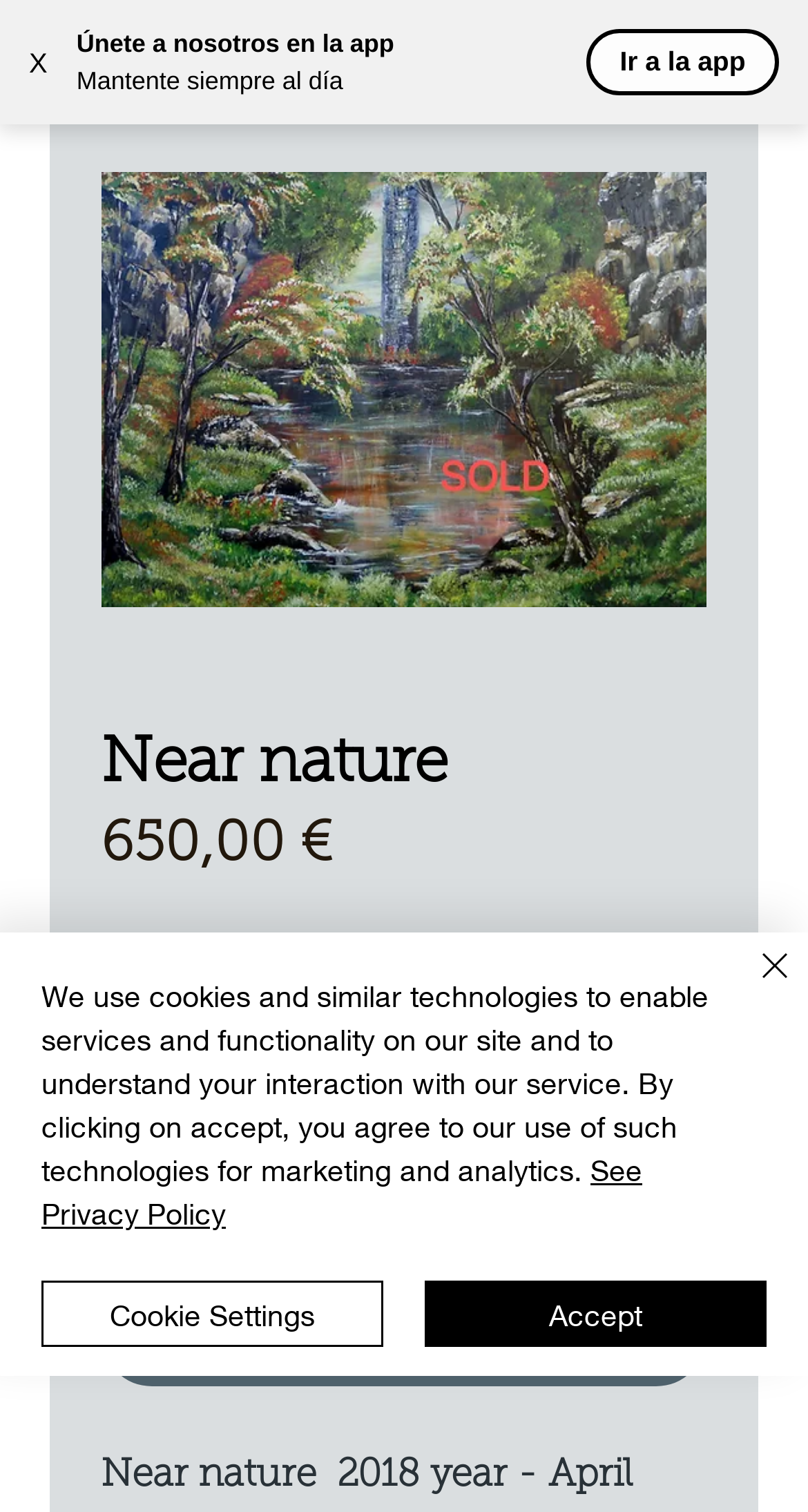What is the price of the painting?
Give a thorough and detailed response to the question.

The price of the painting can be found in the section where the painting details are displayed. It is written as '650,00 €' next to the label 'Precio'.